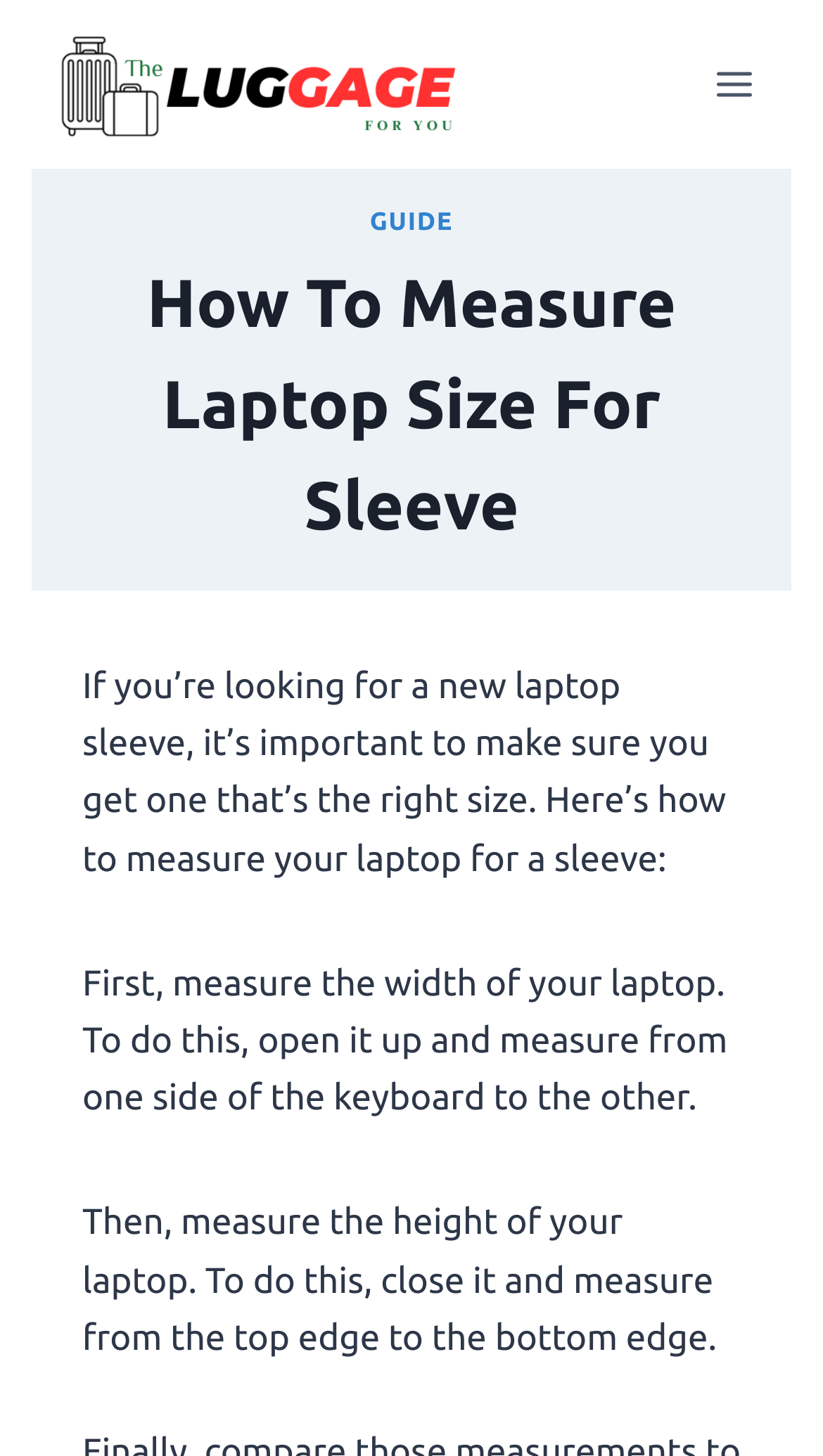What is the content of the first paragraph?
Could you please answer the question thoroughly and with as much detail as possible?

The first paragraph on the webpage explains the importance of measuring laptop size, stating that it's crucial to get a sleeve that's the right size. This is supported by the StaticText element, which contains the text 'If you’re looking for a new laptop sleeve, it’s important to make sure you get one that’s the right size. Here’s how to measure your laptop for a sleeve:'